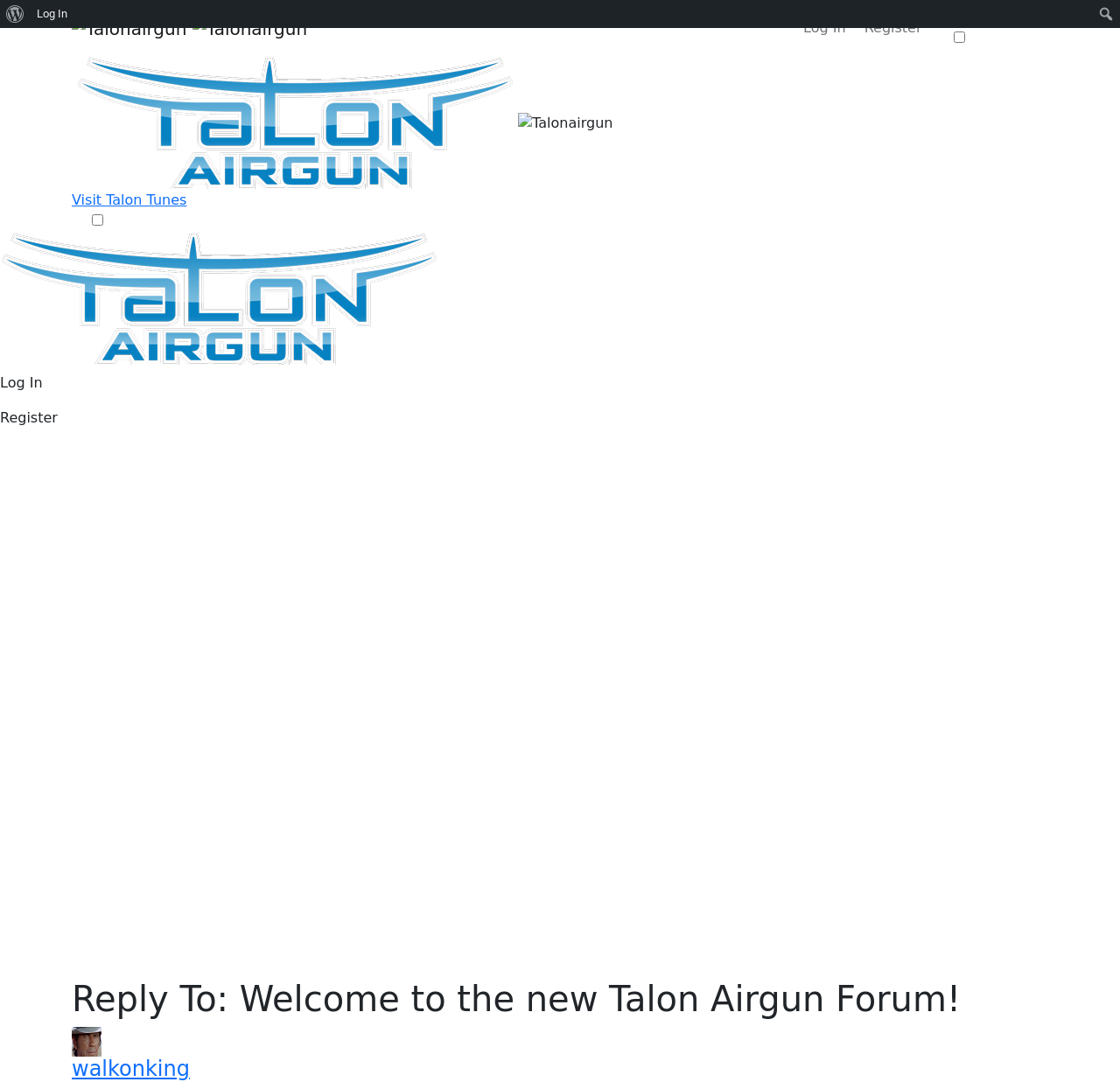Can you show the bounding box coordinates of the region to click on to complete the task described in the instruction: "Log in to the forum"?

[0.711, 0.01, 0.765, 0.042]